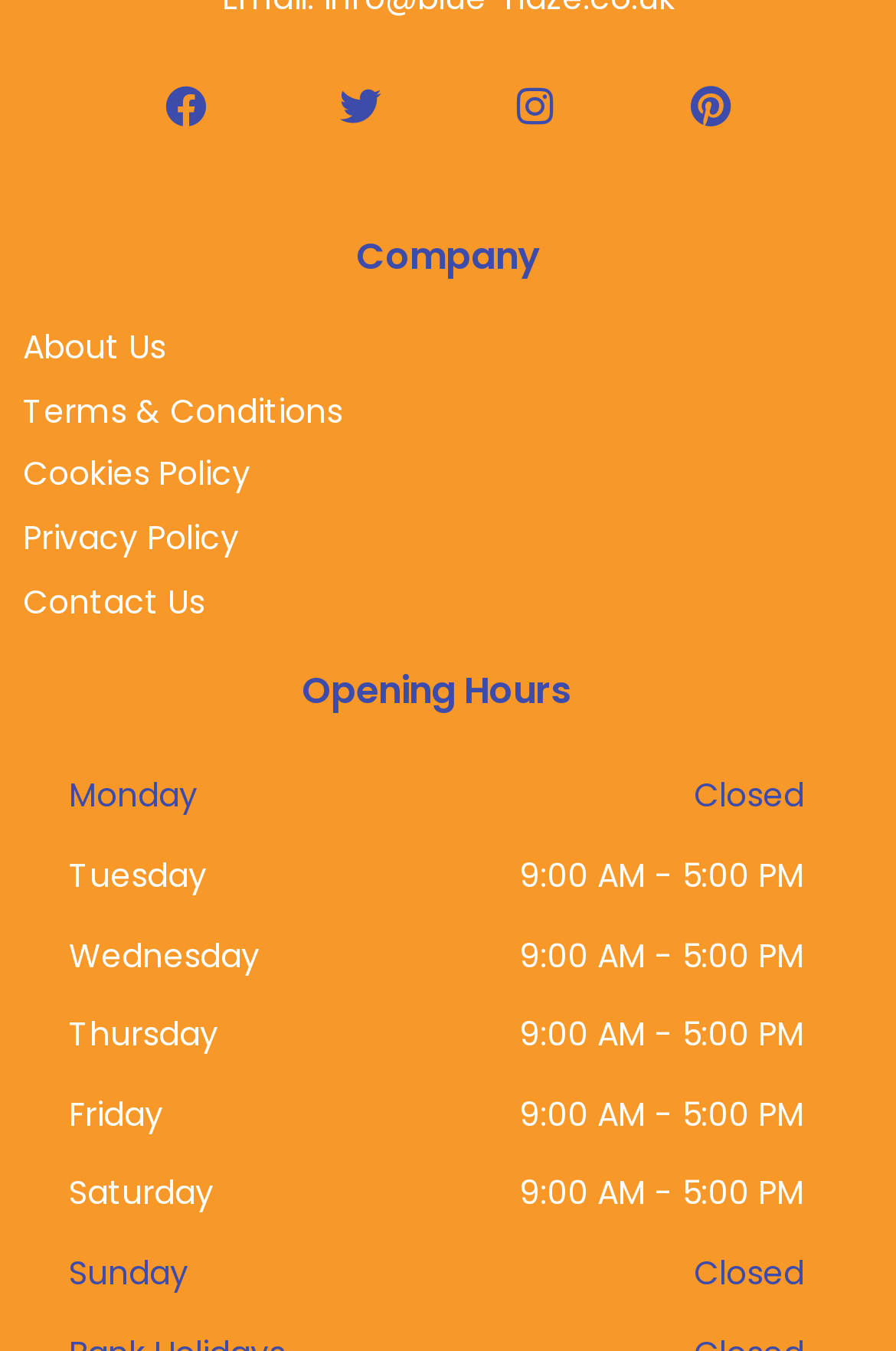What social media platforms are linked?
Using the image provided, answer with just one word or phrase.

Facebook, Twitter, Instagram, Pinterest